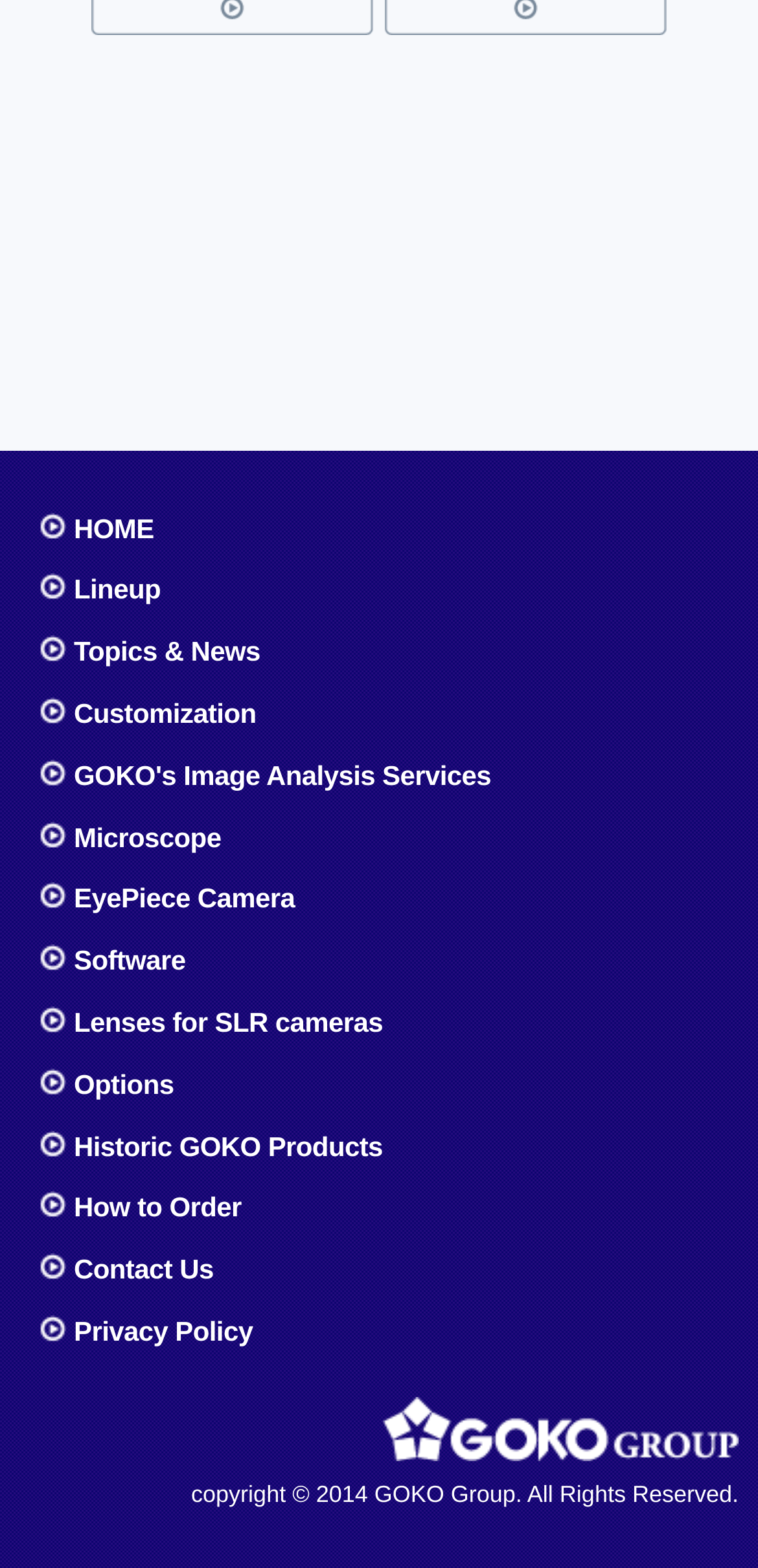Identify the bounding box coordinates of the specific part of the webpage to click to complete this instruction: "Visit GOKO GROUP".

[0.505, 0.916, 0.974, 0.937]